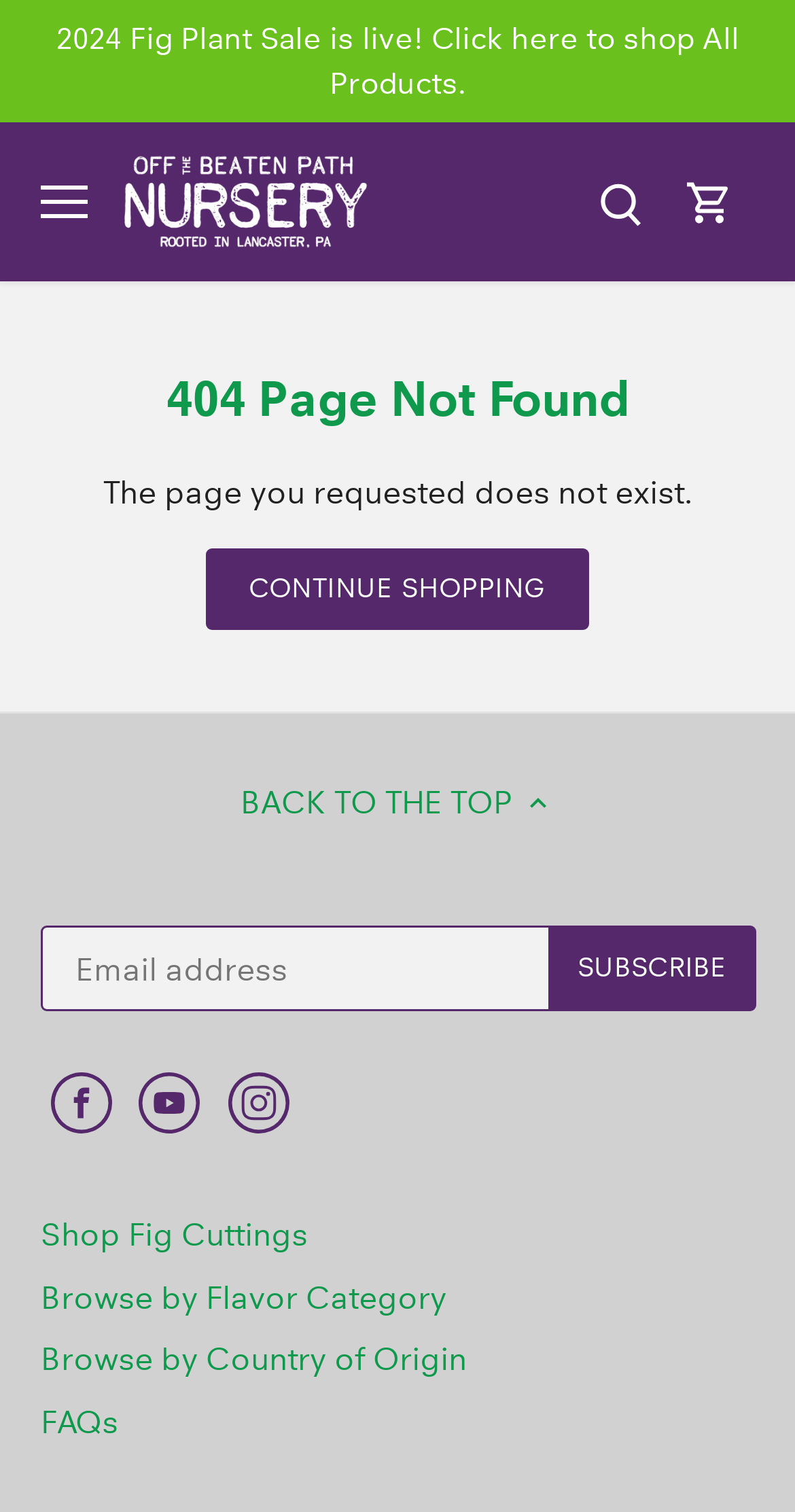Please identify the bounding box coordinates of the element's region that I should click in order to complete the following instruction: "Subscribe to the newsletter". The bounding box coordinates consist of four float numbers between 0 and 1, i.e., [left, top, right, bottom].

[0.689, 0.612, 0.951, 0.669]